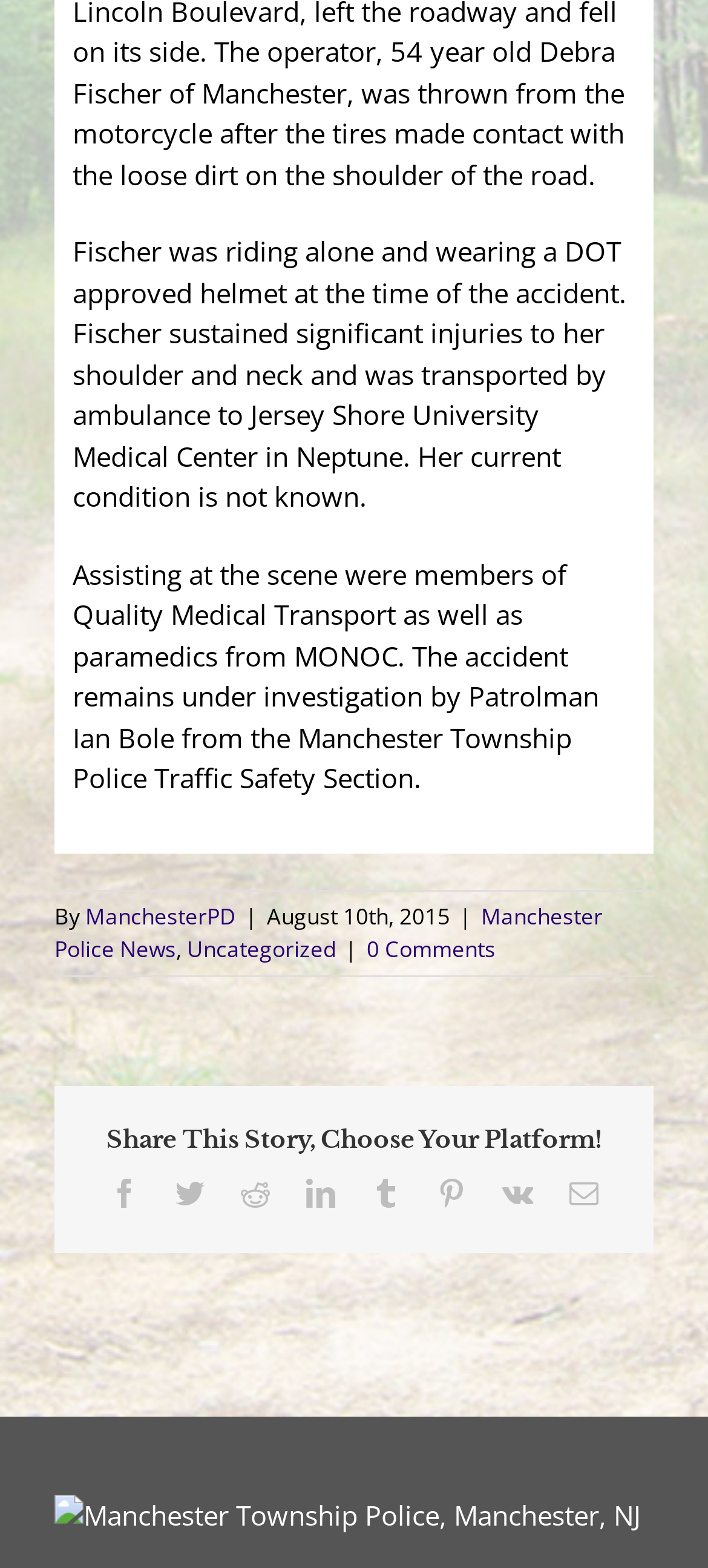Please specify the bounding box coordinates of the region to click in order to perform the following instruction: "Visit ManchesterPD".

[0.121, 0.574, 0.333, 0.594]